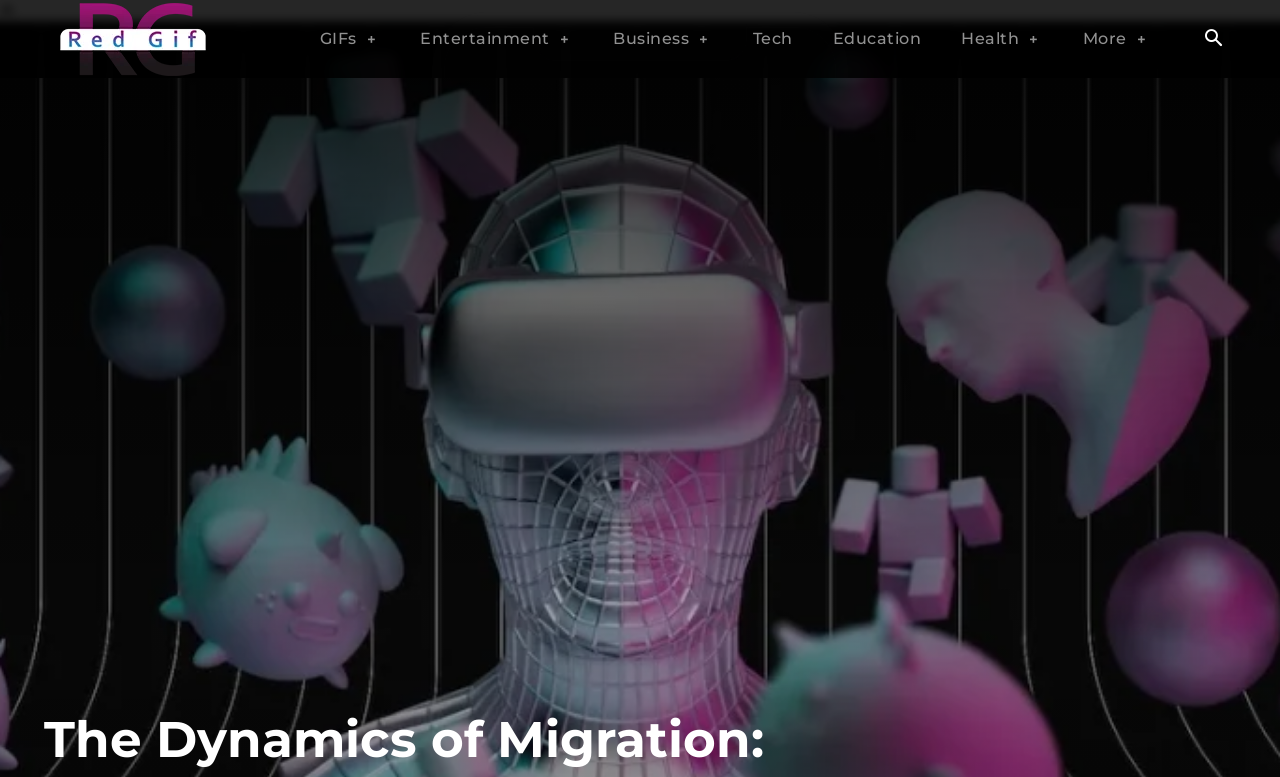Determine the bounding box coordinates of the region that needs to be clicked to achieve the task: "View more options".

[0.846, 0.037, 0.88, 0.062]